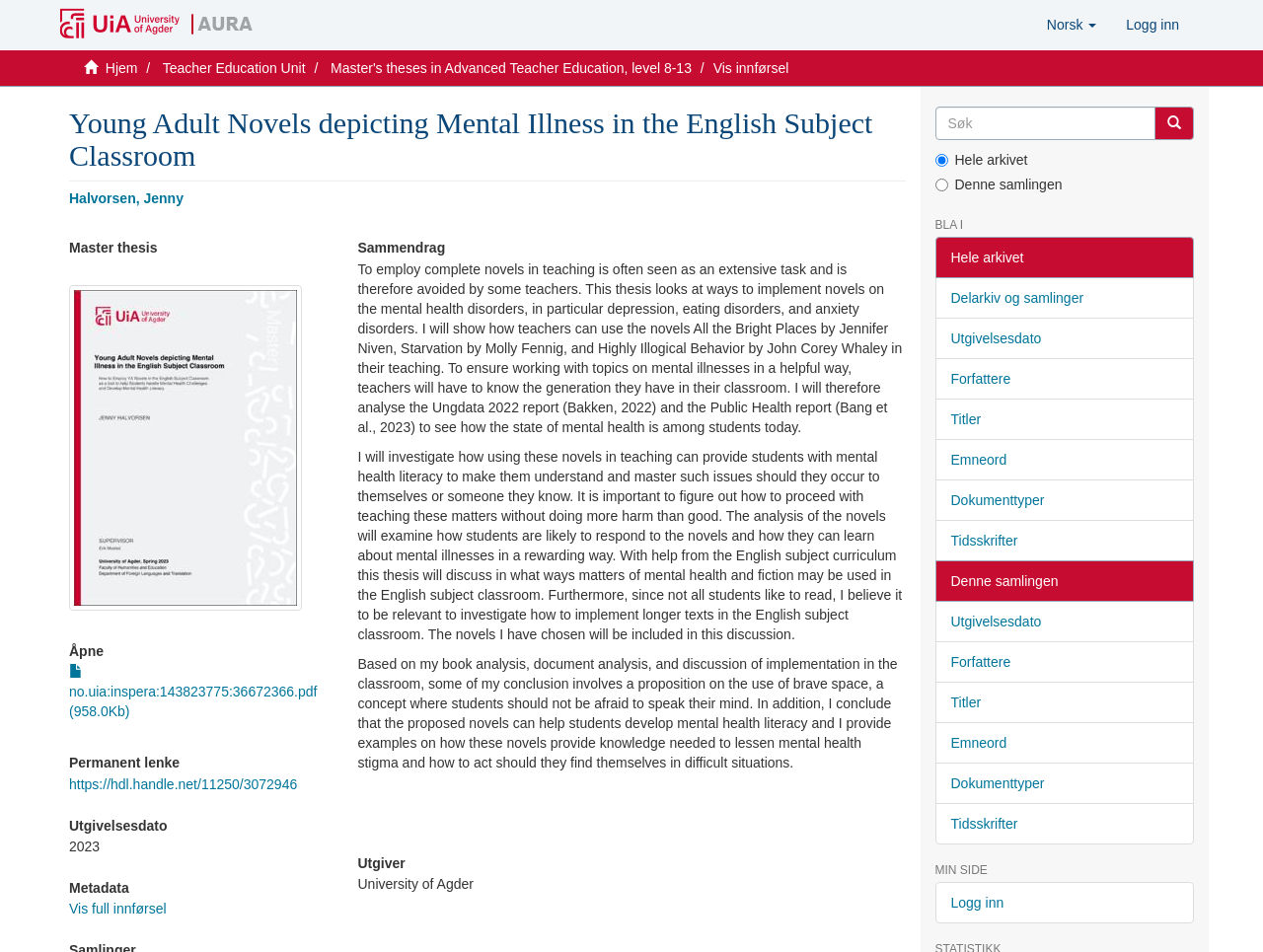Please identify the bounding box coordinates of the element that needs to be clicked to perform the following instruction: "Click the 'Hjem' link".

[0.083, 0.063, 0.109, 0.08]